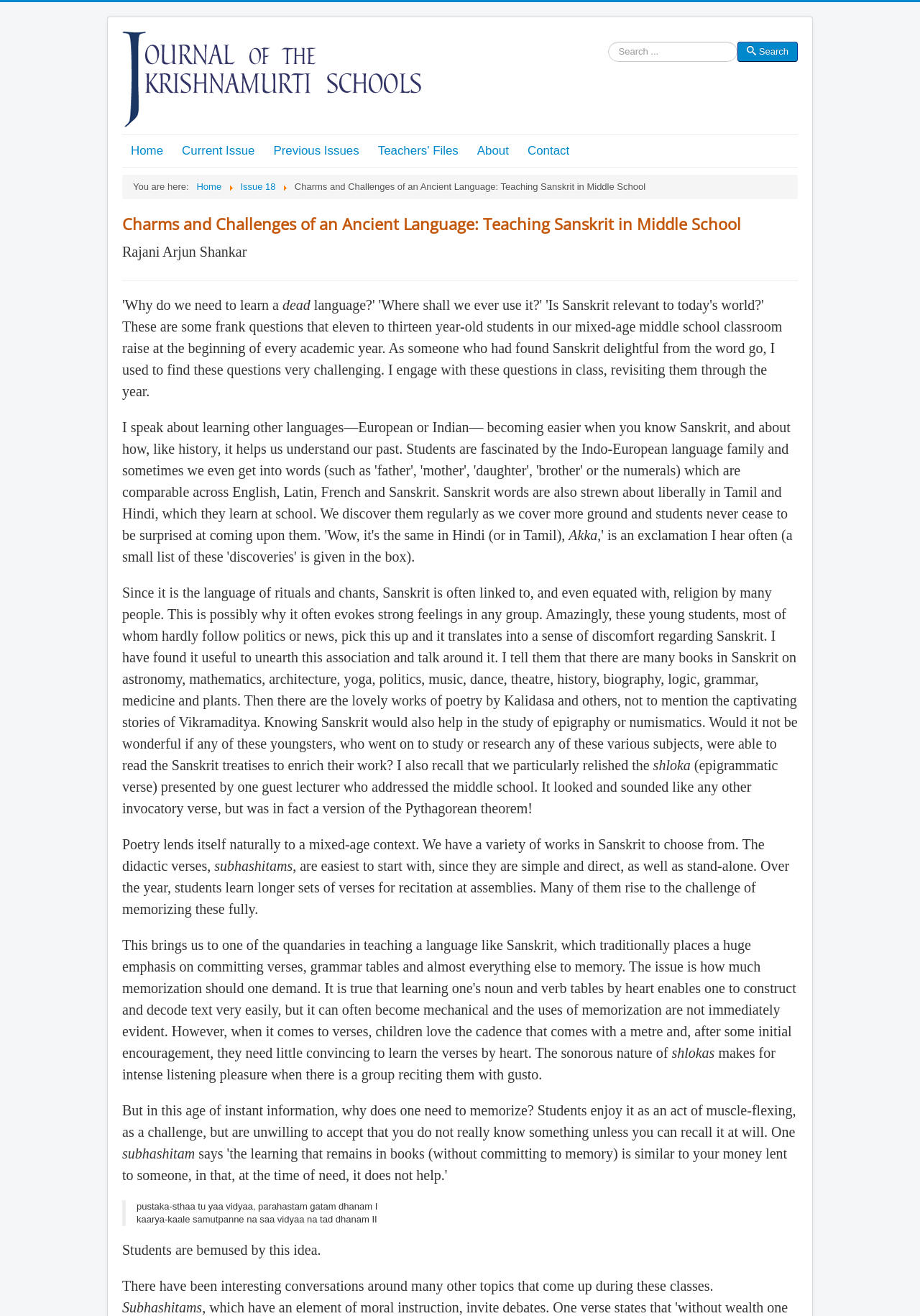Determine the bounding box coordinates for the UI element described. Format the coordinates as (top-left x, top-left y, bottom-right x, bottom-right y) and ensure all values are between 0 and 1. Element description: parent_node: Search name="q" placeholder="Search ..."

[0.661, 0.032, 0.801, 0.047]